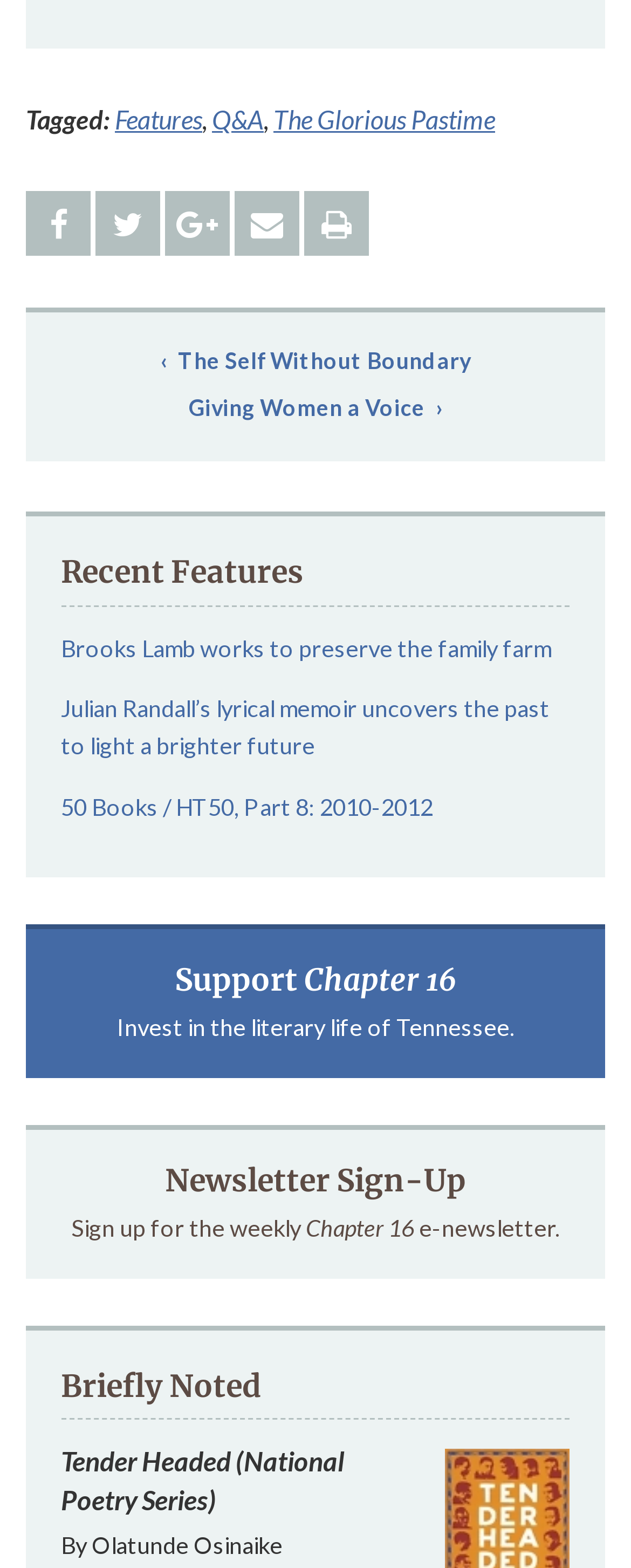Please mark the clickable region by giving the bounding box coordinates needed to complete this instruction: "Support Chapter 16".

[0.041, 0.589, 0.959, 0.688]